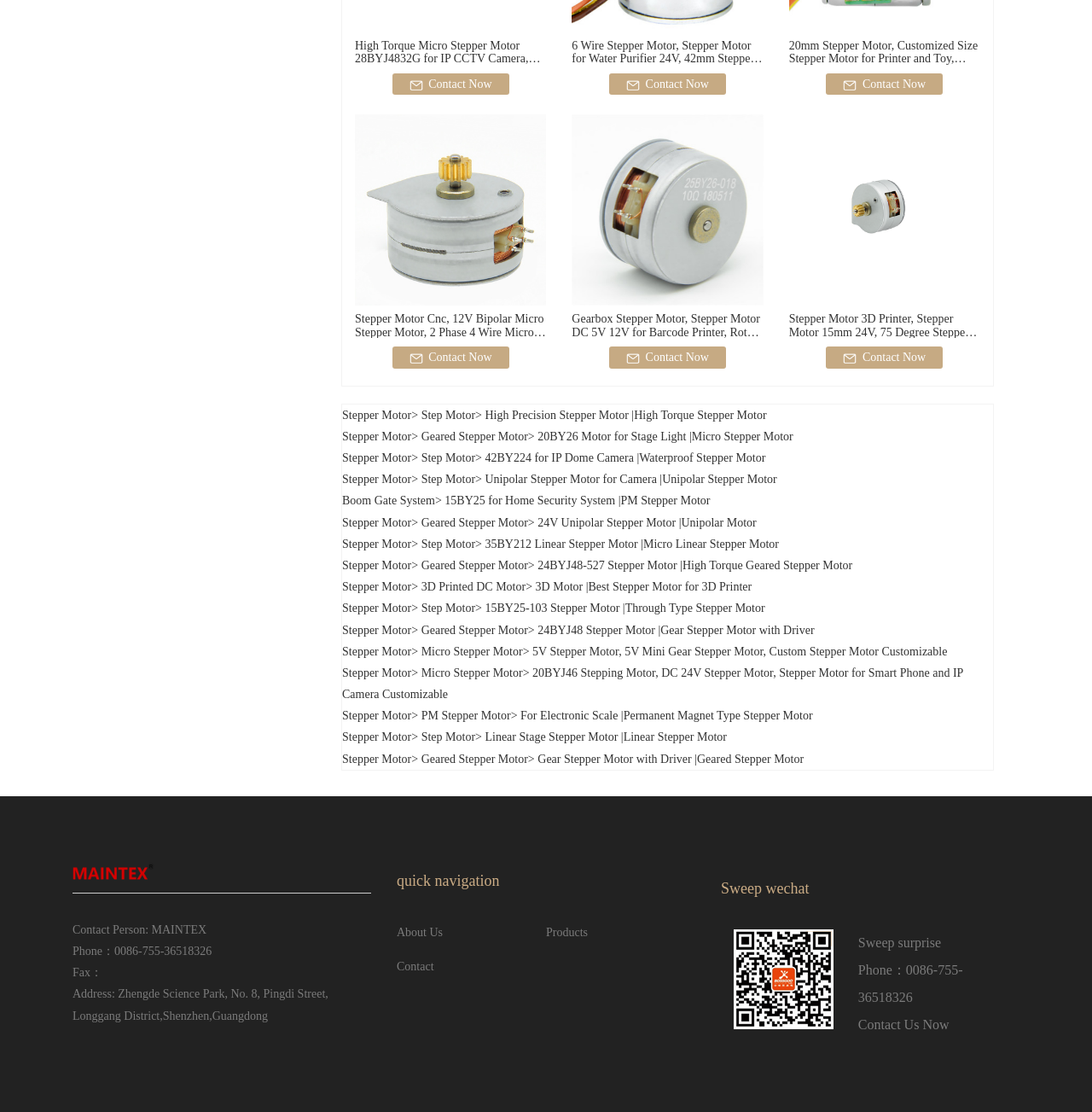Identify and provide the bounding box for the element described by: "Step Motor".

[0.386, 0.406, 0.435, 0.417]